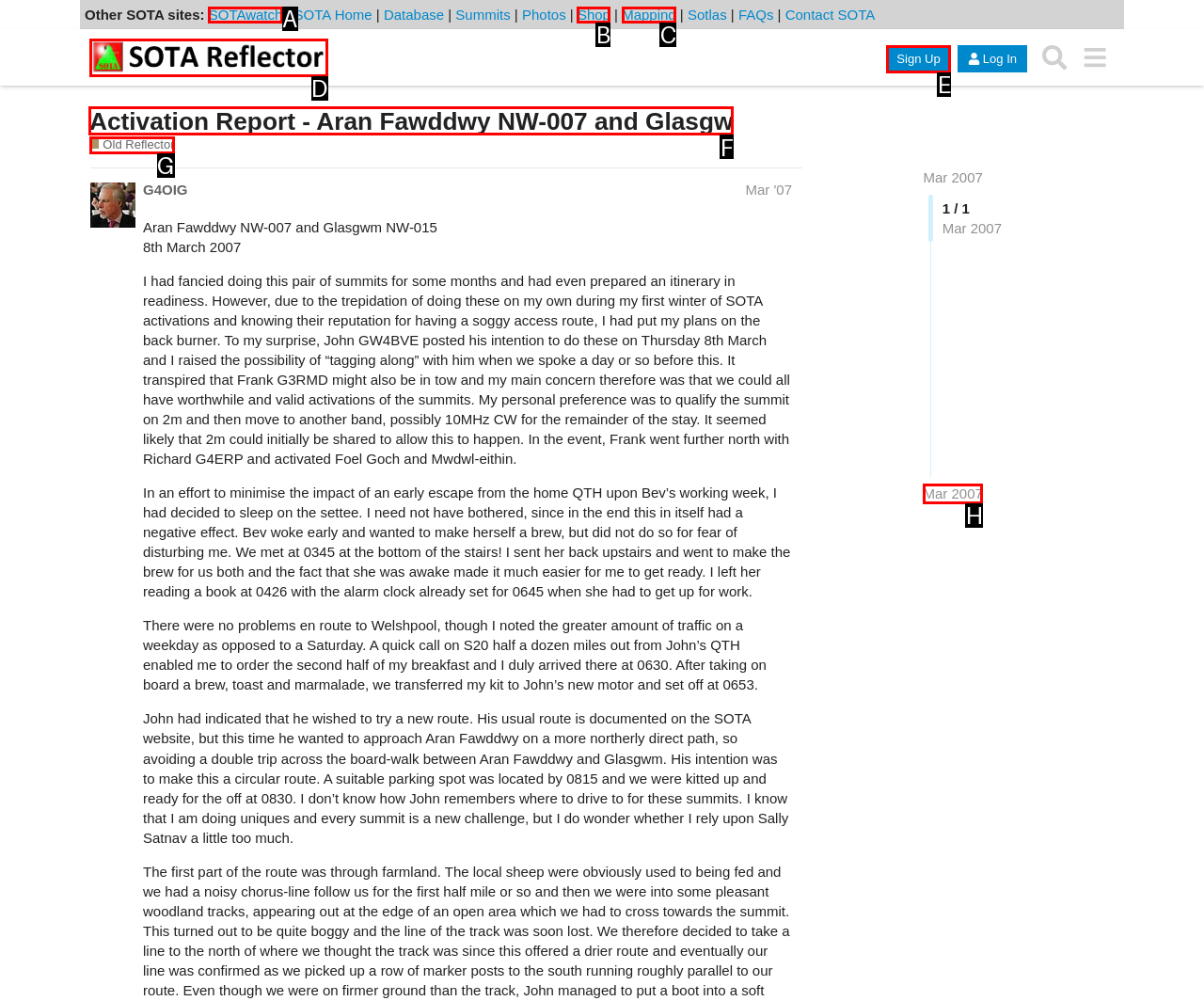Identify the letter of the UI element you should interact with to perform the task: View Activation Report
Reply with the appropriate letter of the option.

F